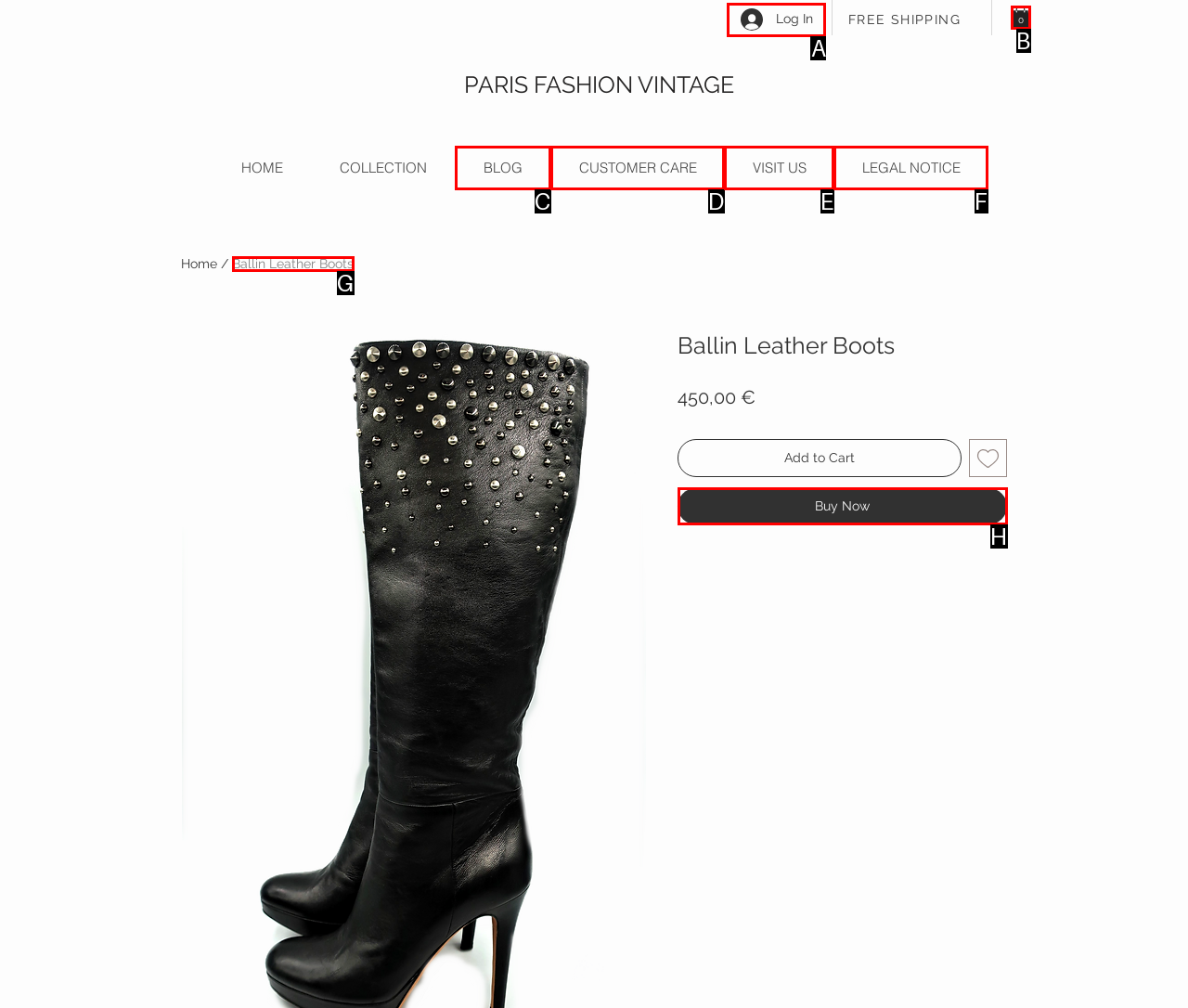Provide the letter of the HTML element that you need to click on to perform the task: Log in to the account.
Answer with the letter corresponding to the correct option.

A